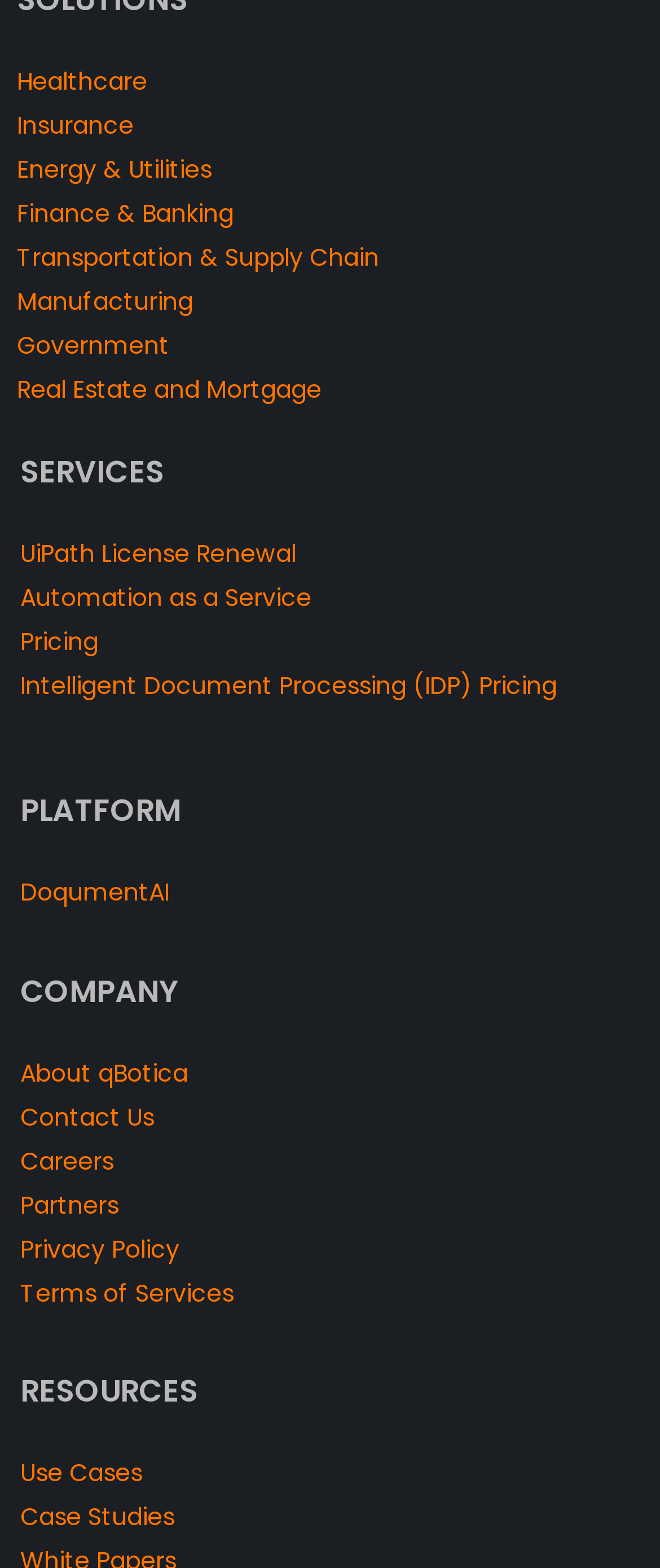Specify the bounding box coordinates of the element's area that should be clicked to execute the given instruction: "Explore Use Cases". The coordinates should be four float numbers between 0 and 1, i.e., [left, top, right, bottom].

[0.031, 0.929, 0.215, 0.95]